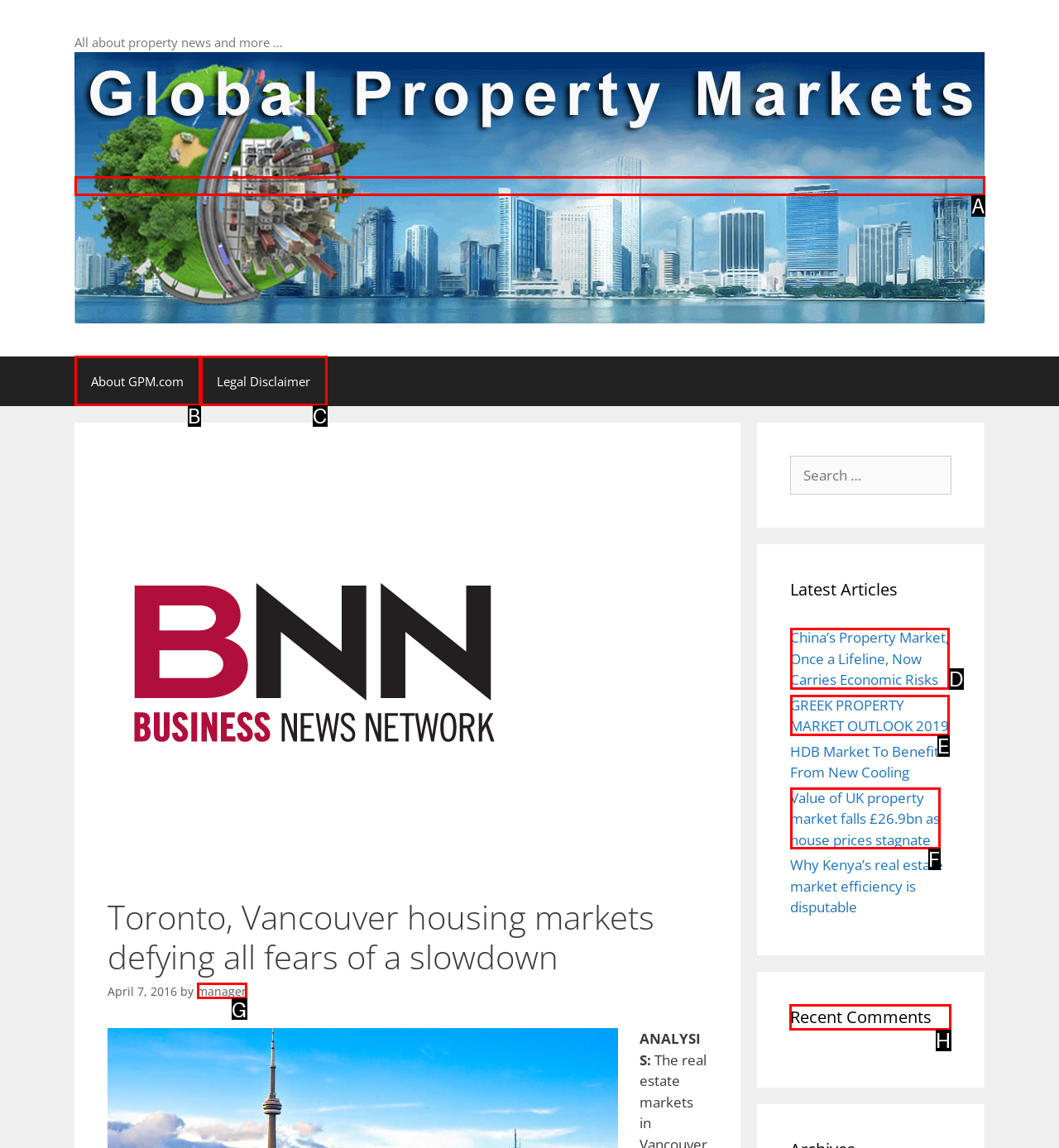Which HTML element should be clicked to perform the following task: Check recent comments
Reply with the letter of the appropriate option.

H